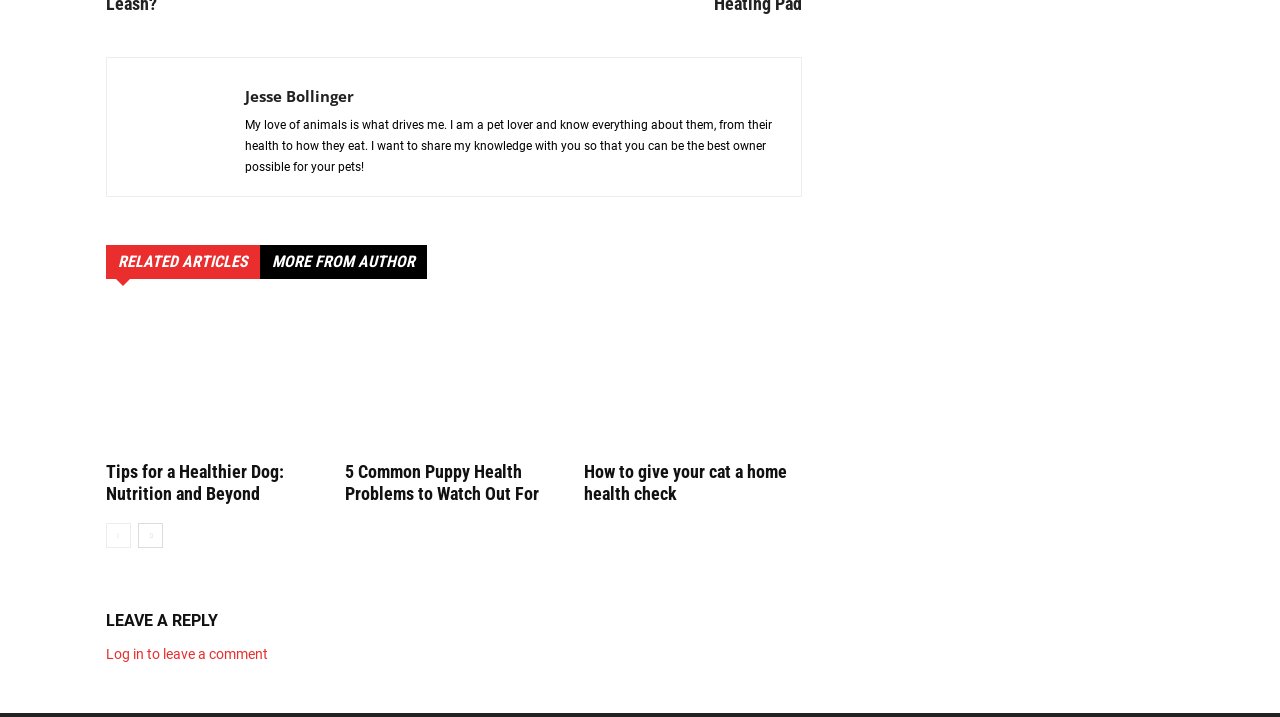What is the topic of the first related article?
Refer to the image and provide a thorough answer to the question.

The first related article is about 'Tips for a Healthier Dog: Nutrition and Beyond', which is indicated by the heading and link with the same text, and also accompanied by an image with the text 'Healthier Dog'.